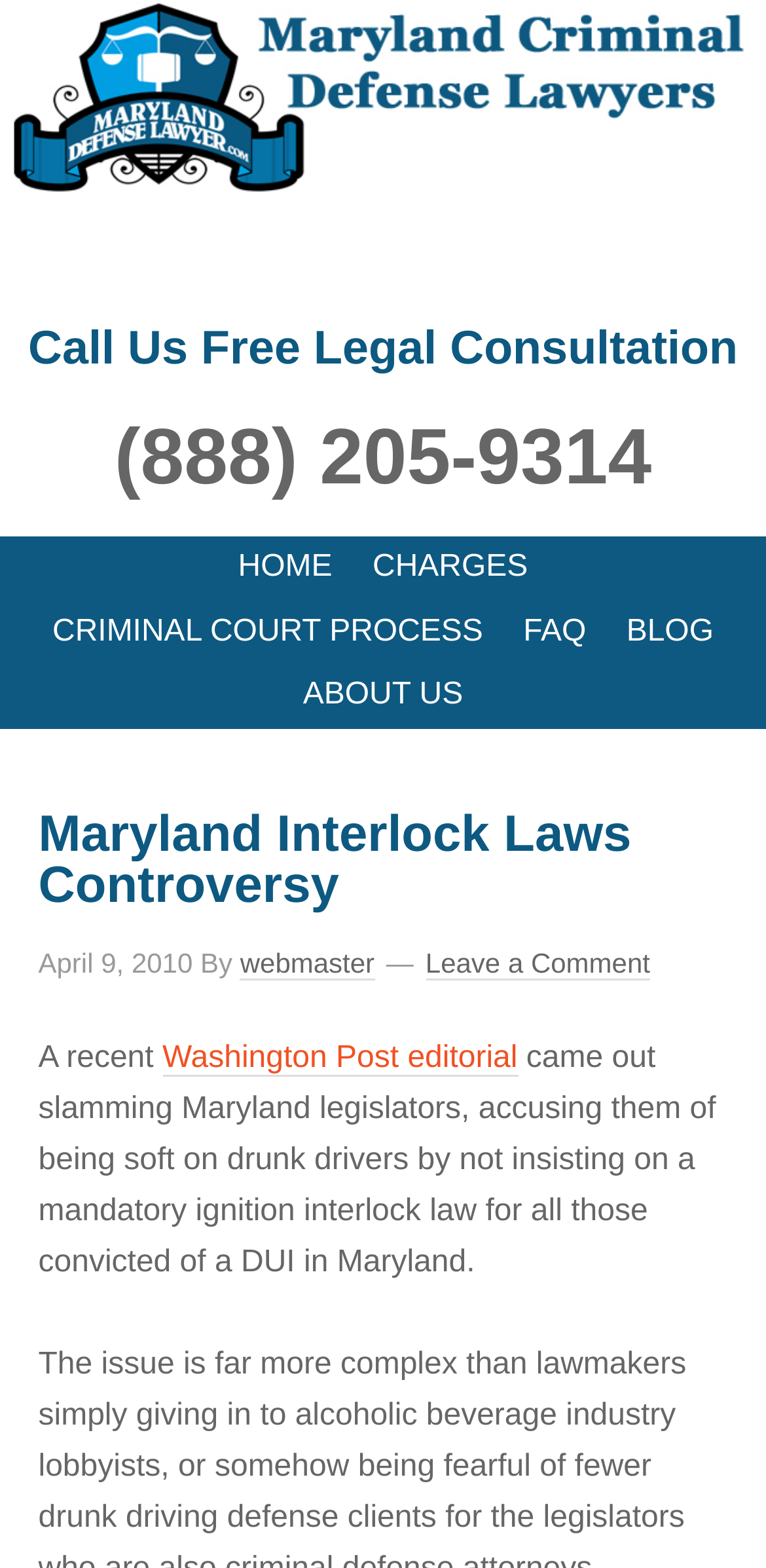What is the topic of the article on Maryland Interlock Laws?
Based on the image, provide a one-word or brief-phrase response.

Controversy